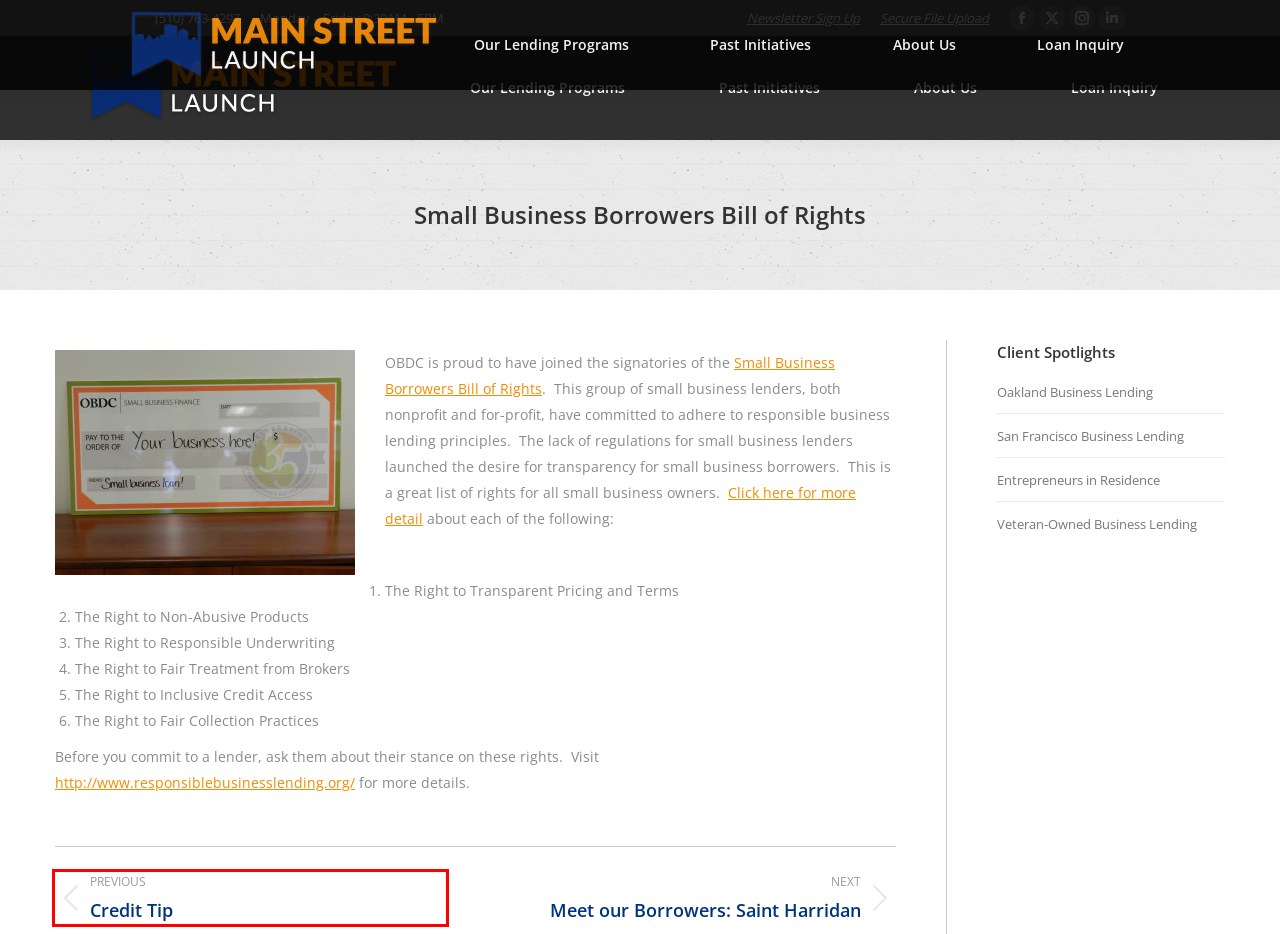Look at the screenshot of the webpage and find the element within the red bounding box. Choose the webpage description that best fits the new webpage that will appear after clicking the element. Here are the candidates:
A. Oakland Business Lending Archives - Main Street Launch.org
B. Veteran-Owned Business Lending Archives - Main Street Launch.org
C. San Francisco Business Lending Archives - Main Street Launch.org
D. Main Street Launch
E. Meet our Borrowers: Saint Harridan - Main Street Launch.org
F. Credit Tip - Main Street Launch.org
G. San Francisco Launch - Main Street Launch.org
H. Select An Option - Main Street Launch.org

F